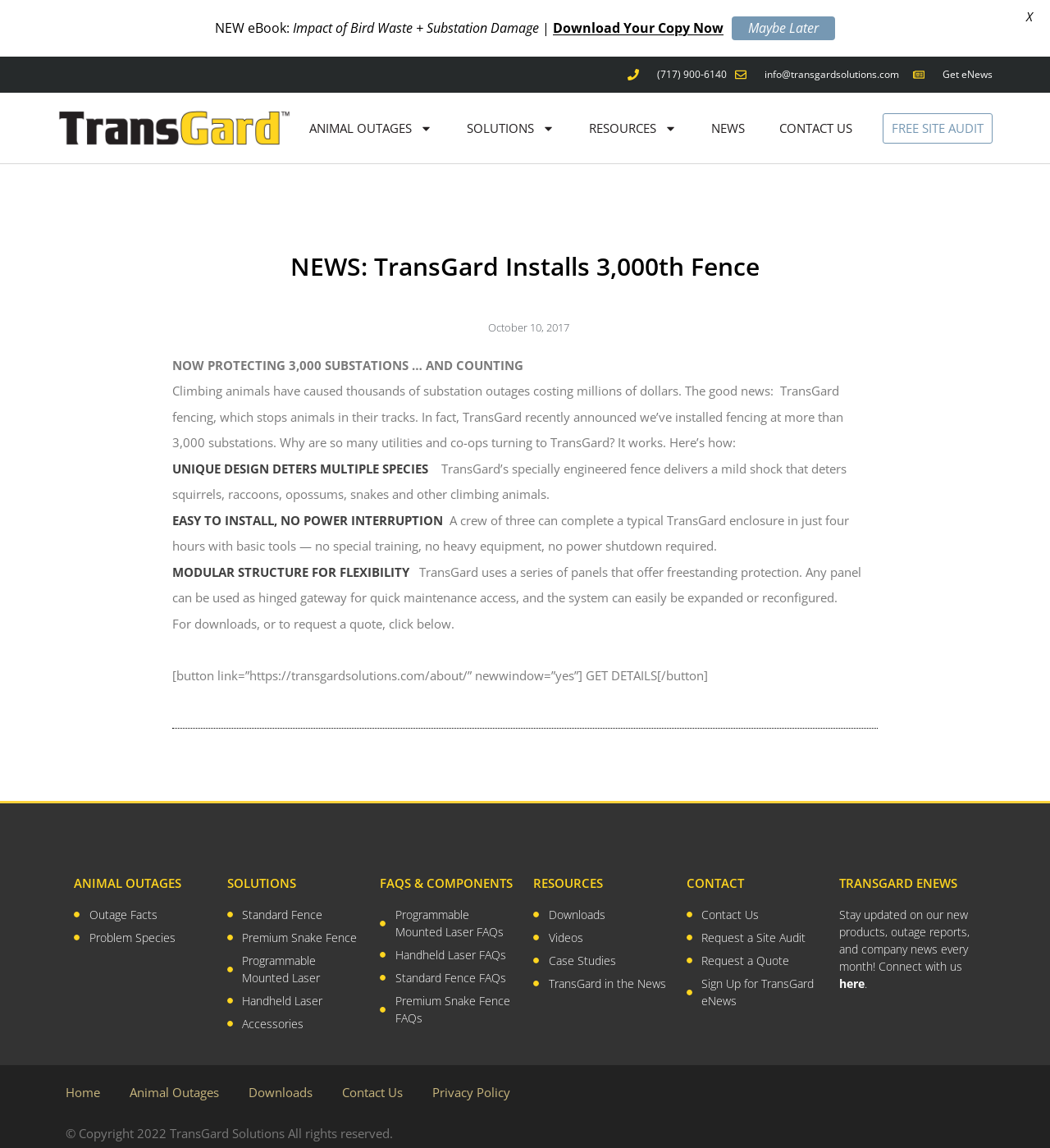Find the coordinates for the bounding box of the element with this description: "Home".

[0.062, 0.935, 0.095, 0.968]